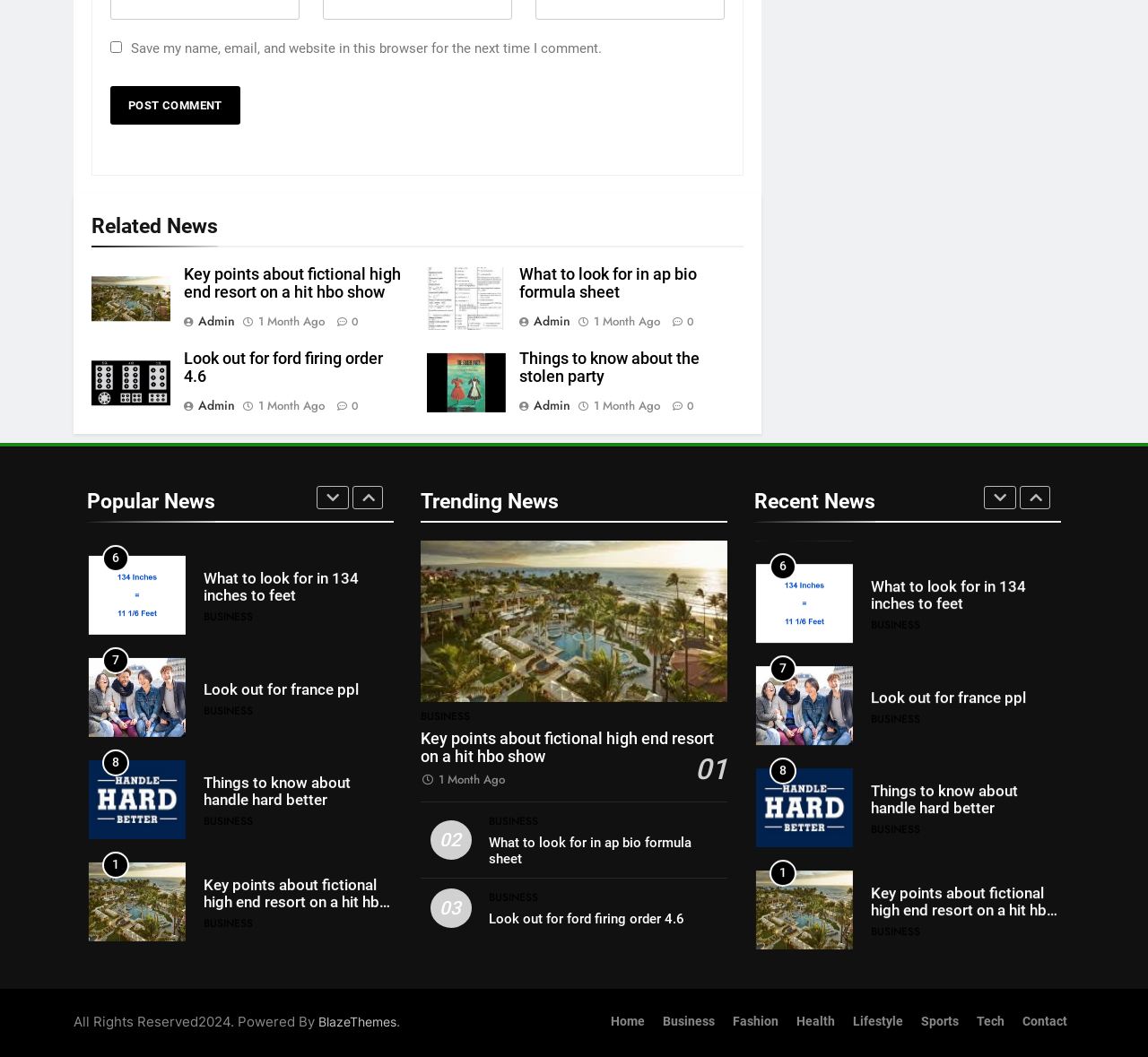Please determine the bounding box coordinates of the element to click on in order to accomplish the following task: "Filter by BUSINESS". Ensure the coordinates are four float numbers ranging from 0 to 1, i.e., [left, top, right, bottom].

[0.366, 0.67, 0.409, 0.685]